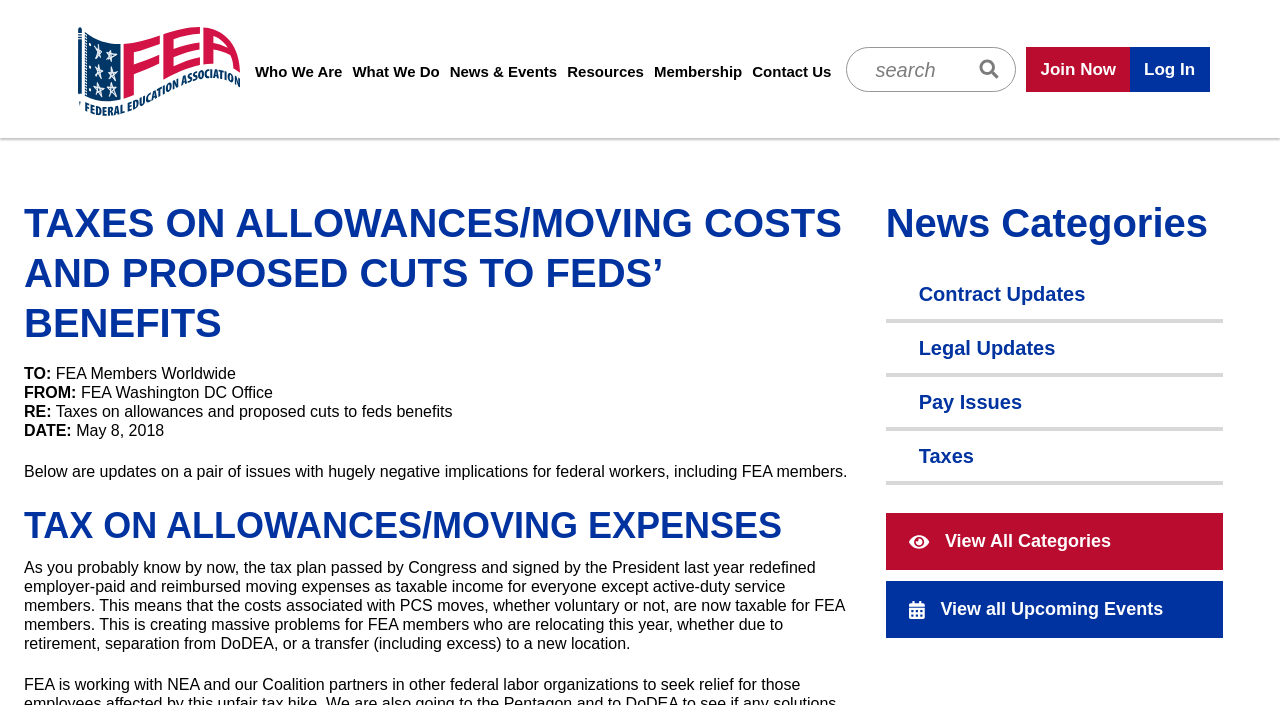Identify the bounding box coordinates for the region to click in order to carry out this instruction: "Join Now". Provide the coordinates using four float numbers between 0 and 1, formatted as [left, top, right, bottom].

[0.802, 0.066, 0.883, 0.131]